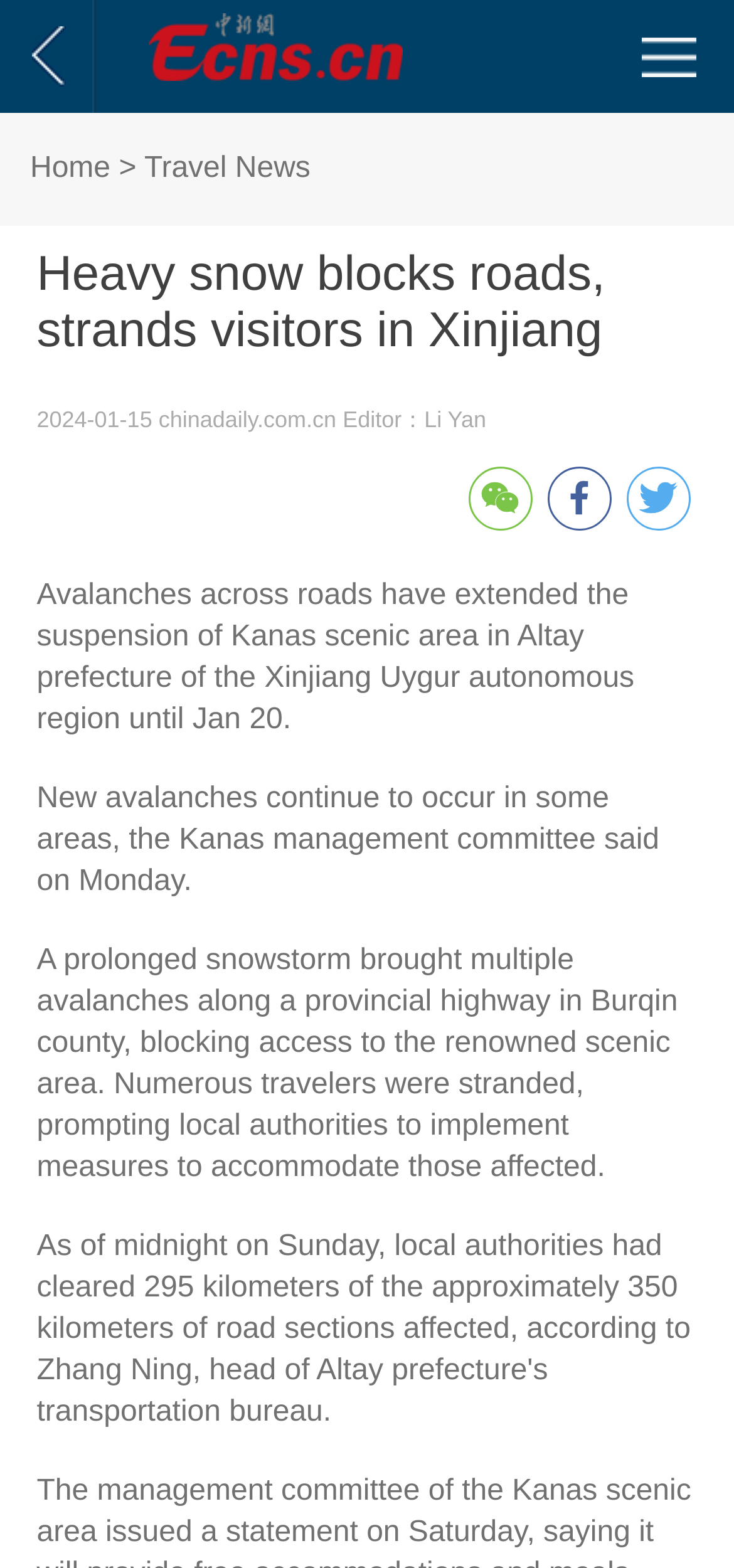Provide the bounding box coordinates of the UI element this sentence describes: "微信扫一扫：分享微信里点“发现”，扫一下二维码便可将本文分享至朋友圈。".

[0.637, 0.298, 0.724, 0.338]